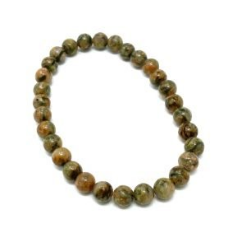Using a single word or phrase, answer the following question: 
What is the shape of the beads in the bracelet?

Round